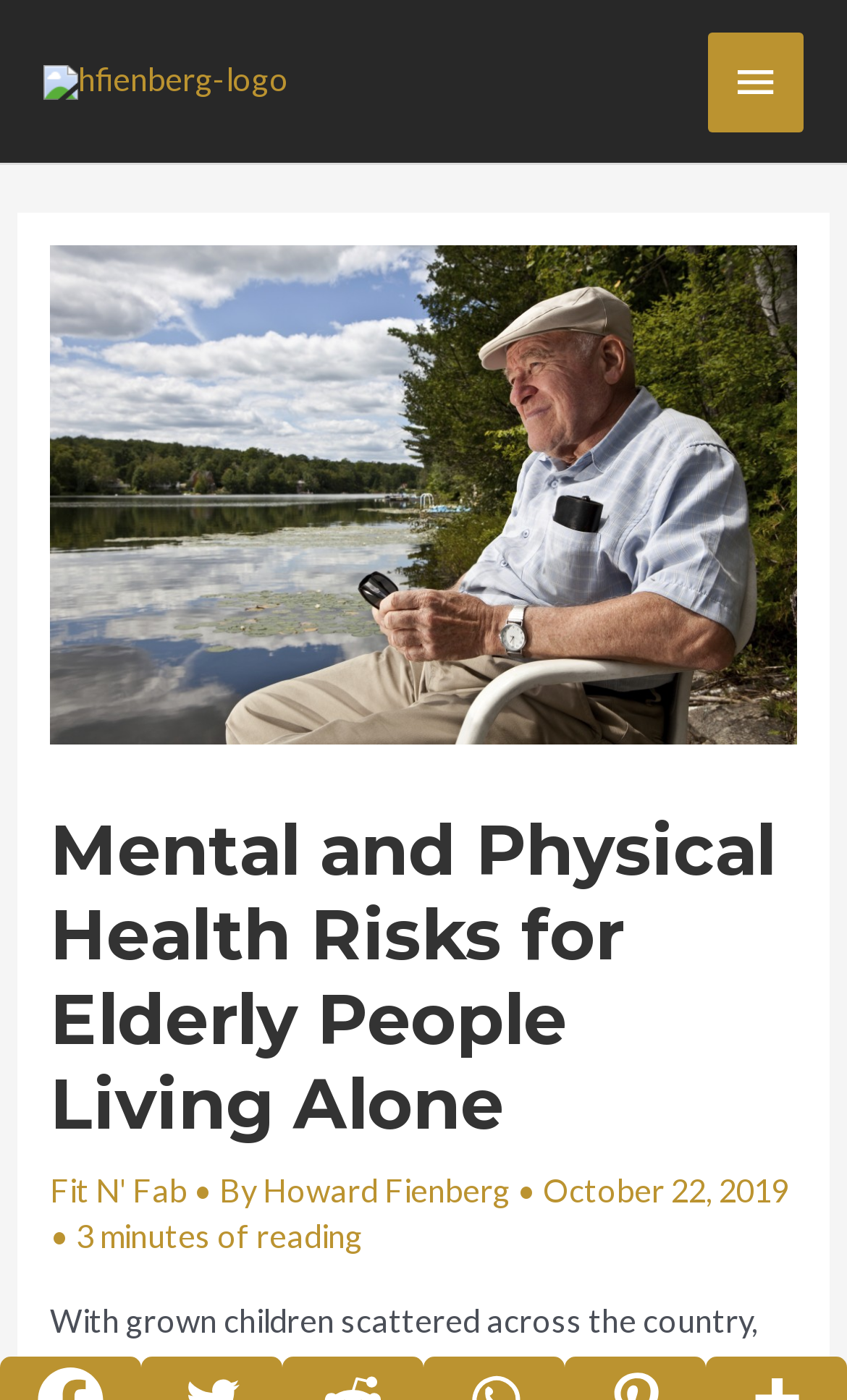How long does it take to read the article?
Please interpret the details in the image and answer the question thoroughly.

I found the reading time by looking at the header section of the webpage, where I saw a text that says '3 minutes of reading', indicating that it takes 3 minutes to read the entire article.